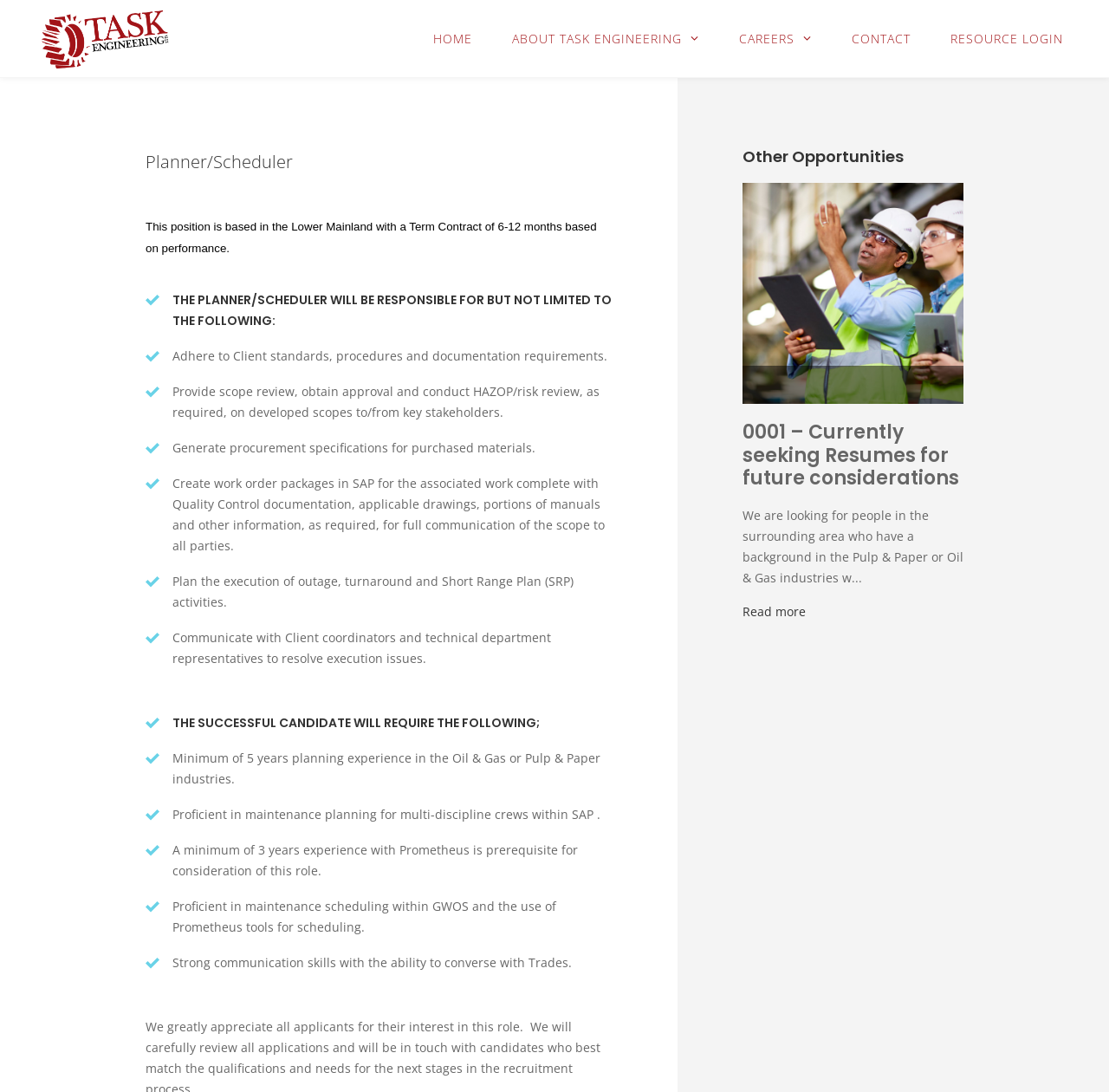Summarize the webpage in an elaborate manner.

The webpage is about a job posting for a Planner/Scheduler position at Task Engineering Ltd. At the top of the page, there is a logo and a link to the company's homepage, followed by a navigation menu with links to "HOME", "ABOUT TASK ENGINEERING", "CAREERS", "CONTACT", and "RESOURCE LOGIN".

Below the navigation menu, the job title "Planner/Scheduler" is prominently displayed, along with a brief description of the position, which is a term contract of 6-12 months based on performance, located in the Lower Mainland.

The main content of the page is divided into two sections. The first section outlines the responsibilities of the Planner/Scheduler, including adhering to client standards, providing scope reviews, generating procurement specifications, creating work order packages, planning outage and turnaround activities, and communicating with client coordinators.

The second section lists the requirements for the successful candidate, including a minimum of 5 years of planning experience in the Oil & Gas or Pulp & Paper industries, proficiency in maintenance planning and scheduling within SAP, and experience with Prometheus tools.

To the right of the main content, there is a complementary section with a heading "Other Opportunities". This section lists another job posting, "0001 – Currently seeking Resumes for future considerations", with a brief description and a link to read more.

Overall, the webpage is a job posting with detailed information about the position, responsibilities, and requirements, as well as a section for other job opportunities.